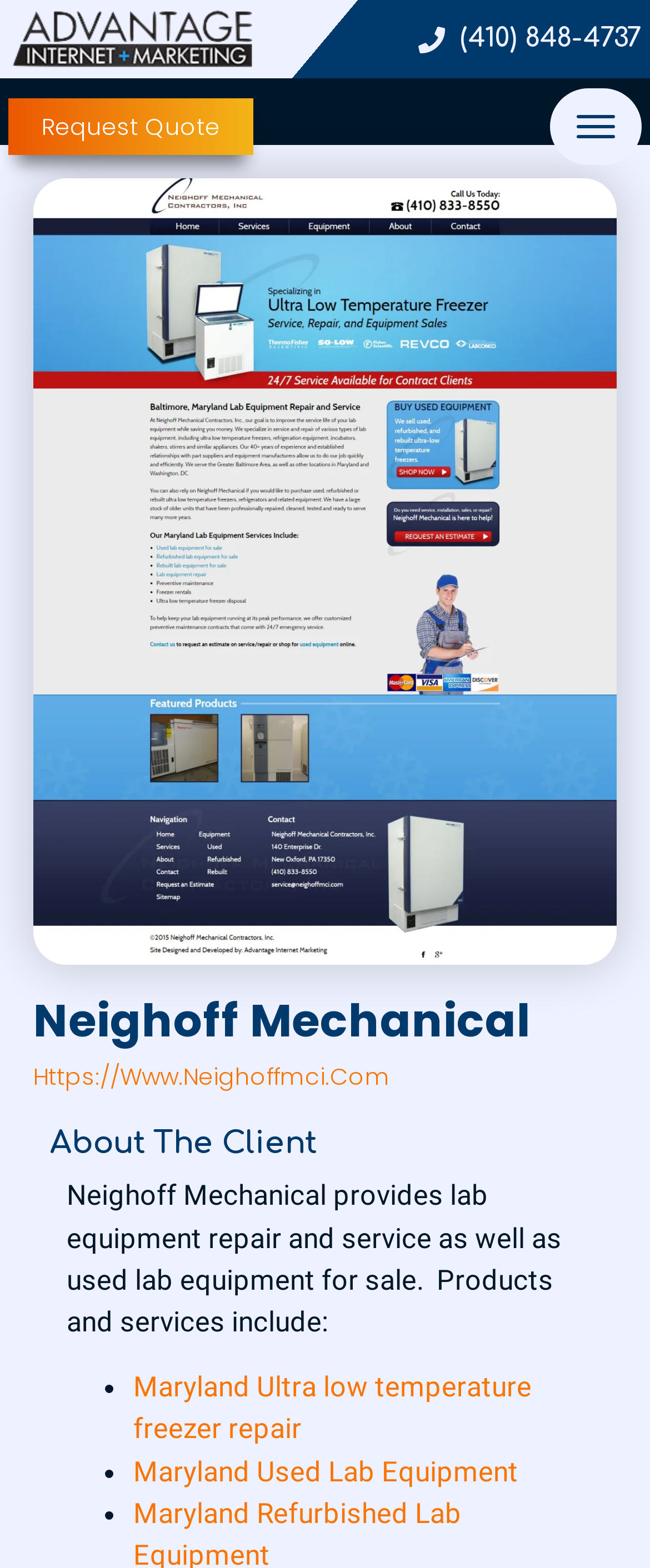What is the phone number of Neighoff Mechanical?
Refer to the image and respond with a one-word or short-phrase answer.

(410) 848-4737